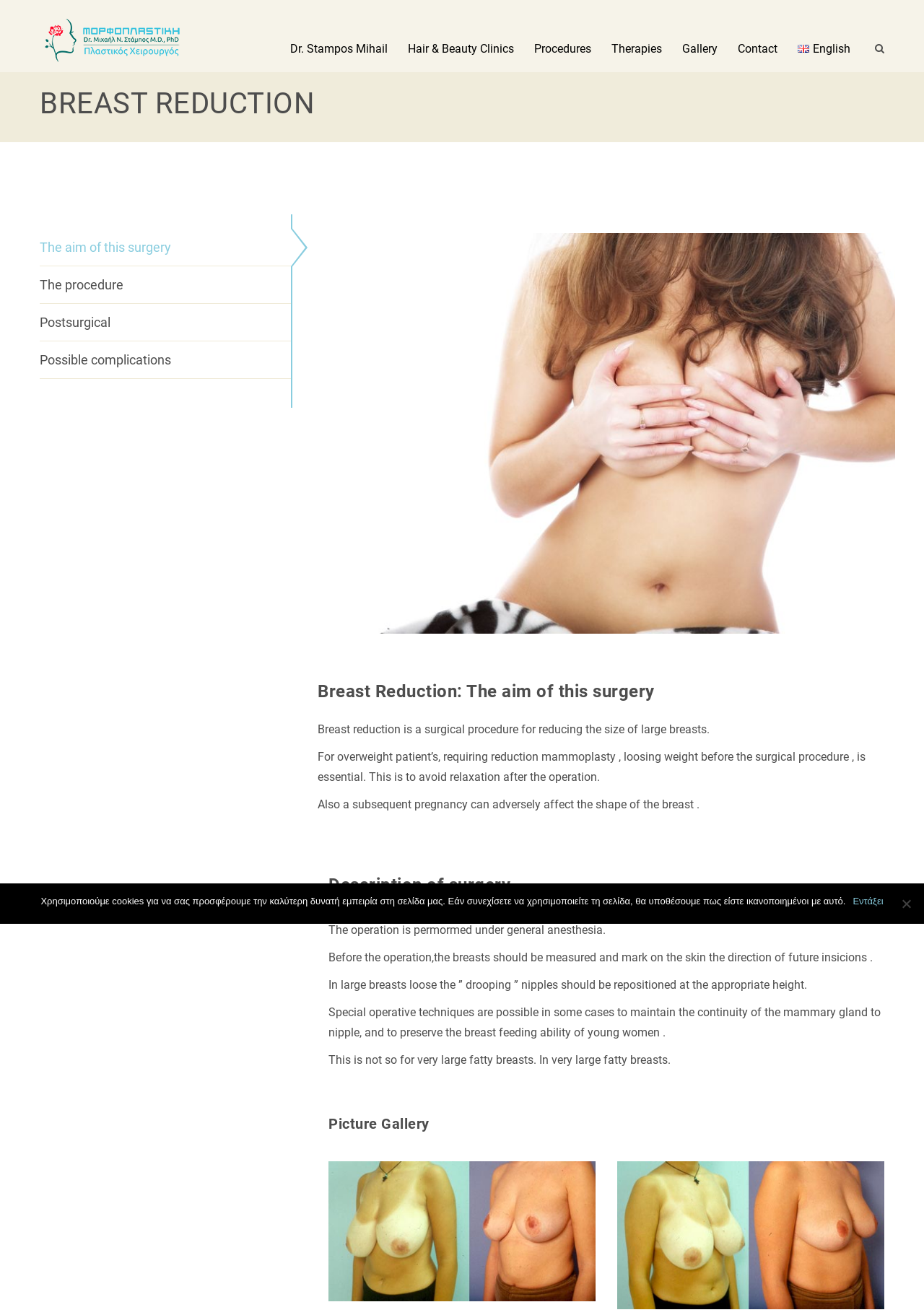Provide the bounding box coordinates of the UI element this sentence describes: "The procedure".

[0.043, 0.203, 0.315, 0.231]